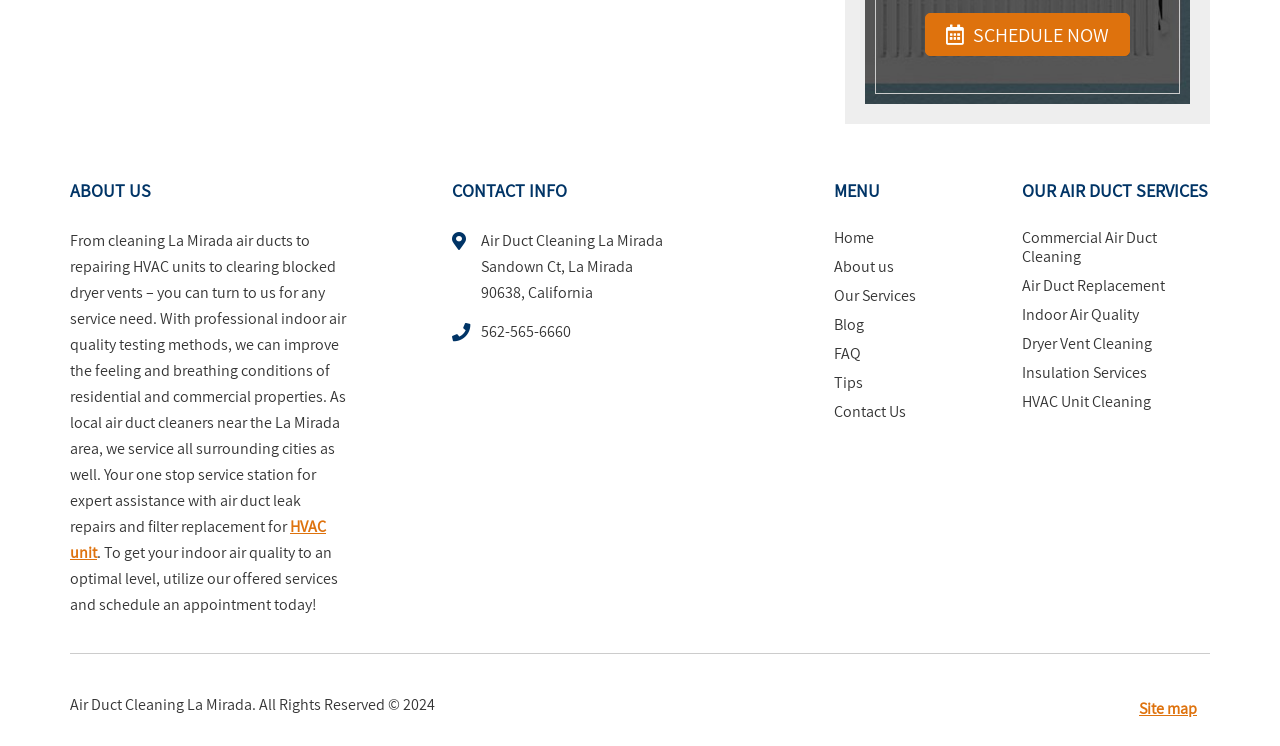Determine the bounding box for the described HTML element: "Indoor Air Quality". Ensure the coordinates are four float numbers between 0 and 1 in the format [left, top, right, bottom].

[0.798, 0.409, 0.945, 0.448]